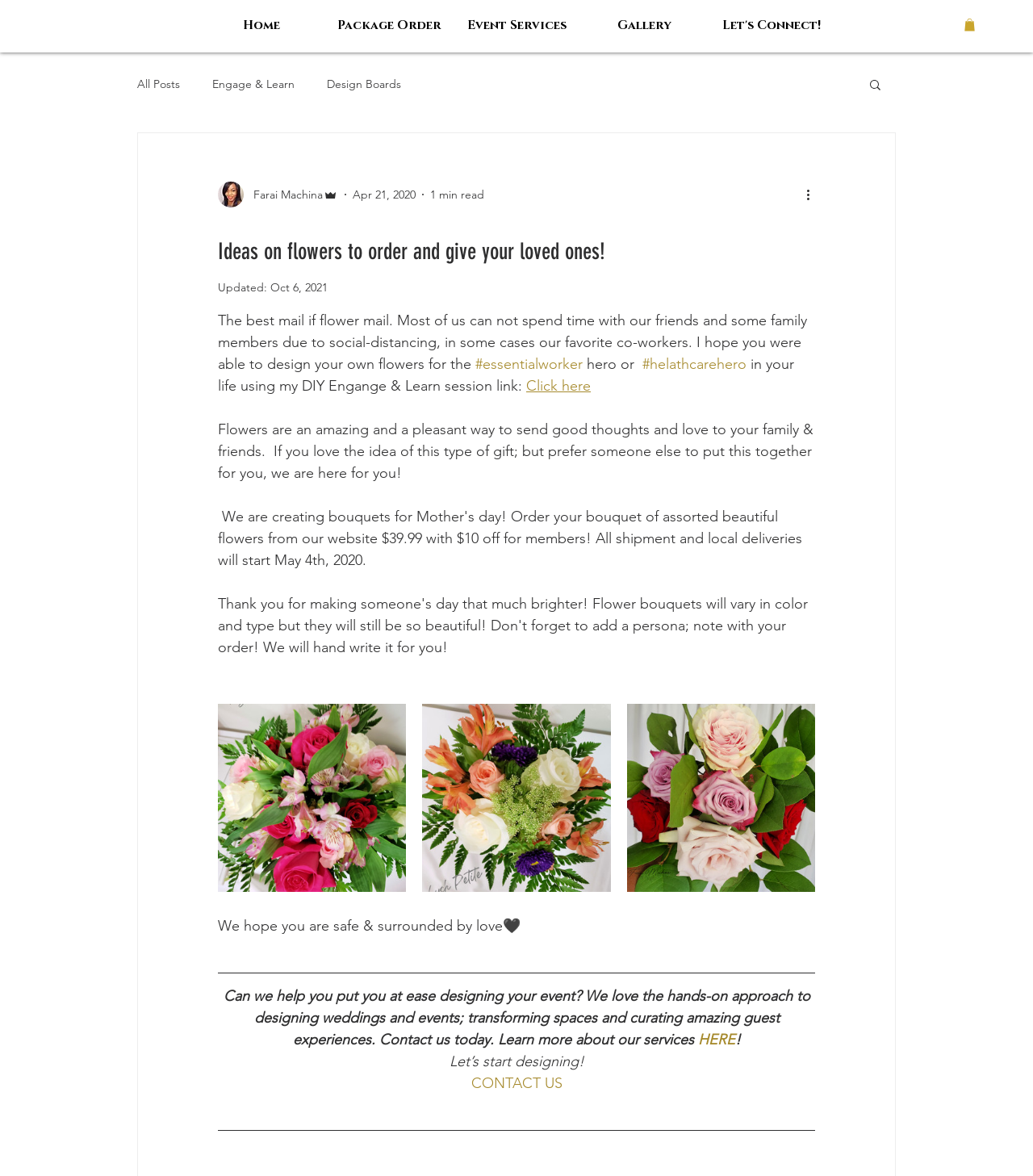Identify the bounding box coordinates for the region of the element that should be clicked to carry out the instruction: "Search for something". The bounding box coordinates should be four float numbers between 0 and 1, i.e., [left, top, right, bottom].

[0.84, 0.066, 0.855, 0.08]